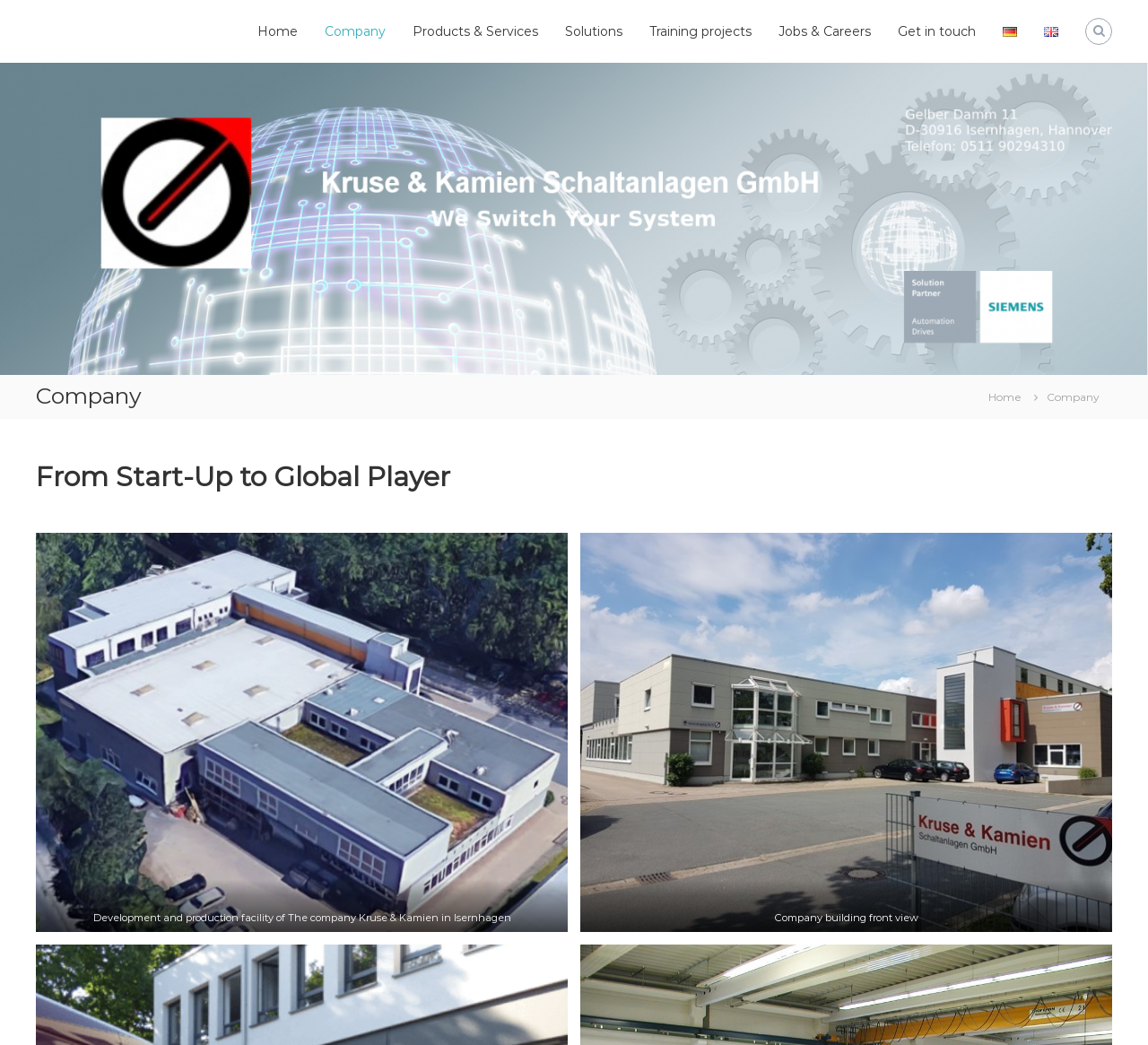Please mark the clickable region by giving the bounding box coordinates needed to complete this instruction: "View the company's products and services".

[0.359, 0.022, 0.469, 0.037]